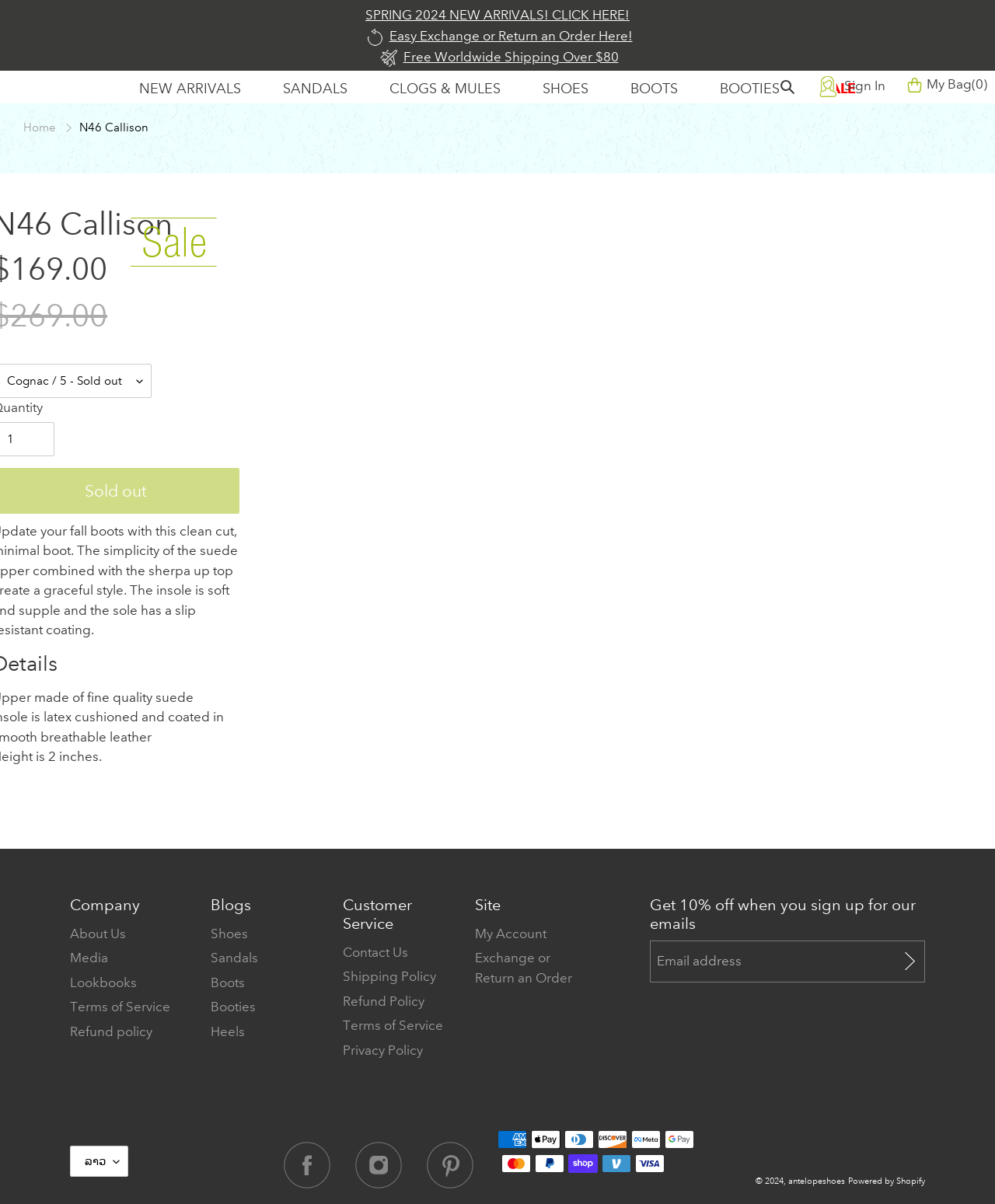Determine the bounding box coordinates of the region to click in order to accomplish the following instruction: "Read the 'Recent Posts'". Provide the coordinates as four float numbers between 0 and 1, specifically [left, top, right, bottom].

None